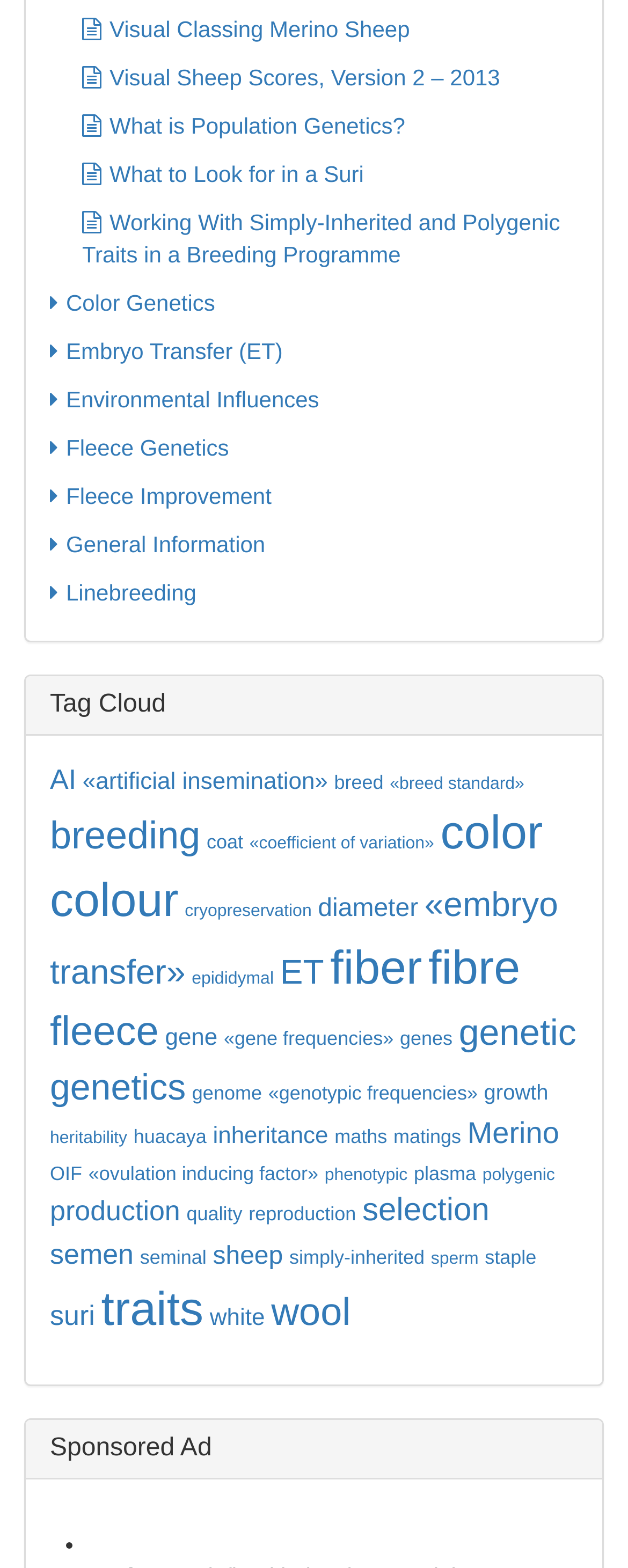Please indicate the bounding box coordinates of the element's region to be clicked to achieve the instruction: "Click on 'Visual Classing Merino Sheep'". Provide the coordinates as four float numbers between 0 and 1, i.e., [left, top, right, bottom].

[0.131, 0.003, 0.653, 0.034]